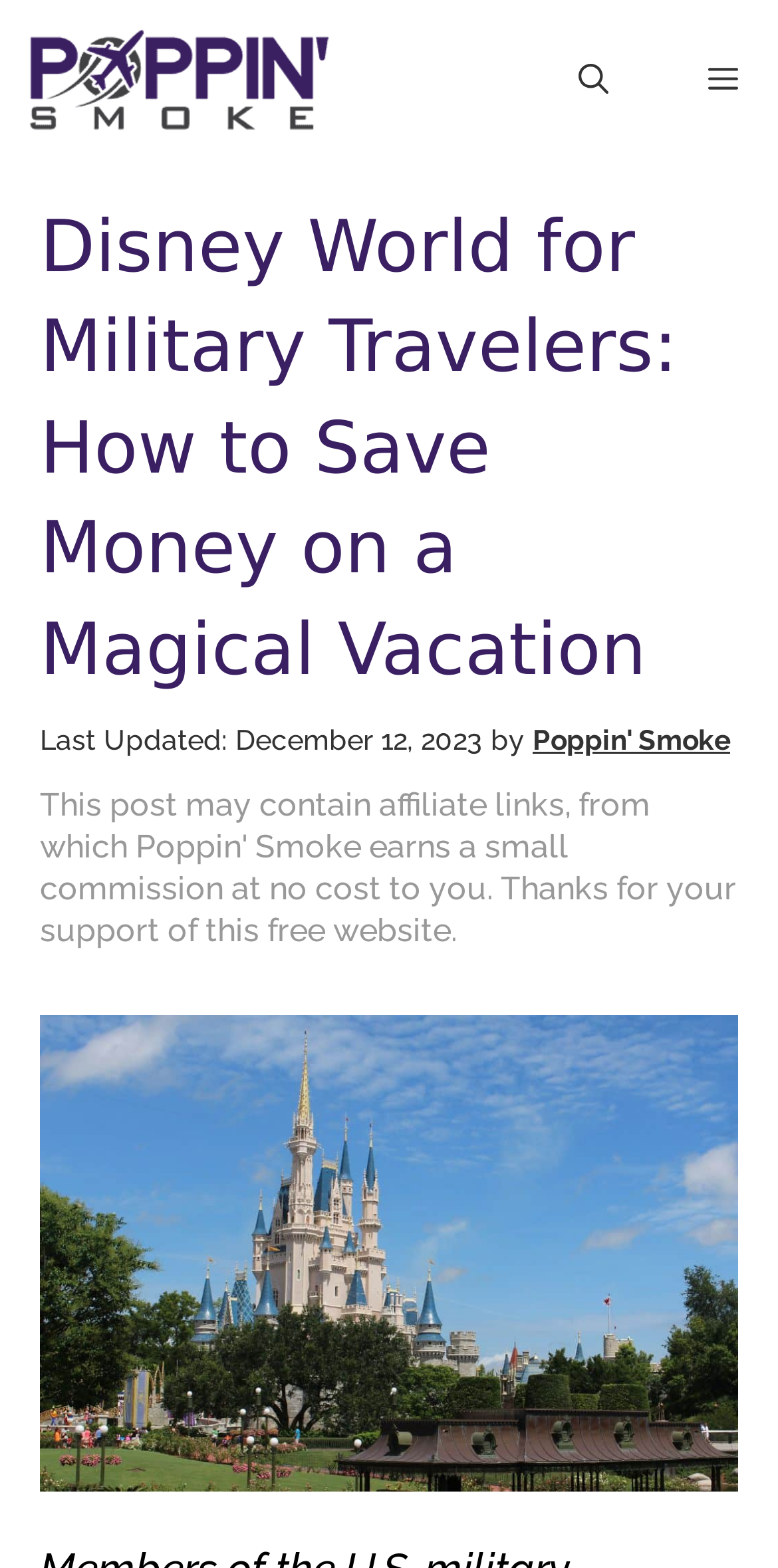Find the bounding box coordinates for the HTML element described as: "www.socialskillsplace.com". The coordinates should consist of four float values between 0 and 1, i.e., [left, top, right, bottom].

None